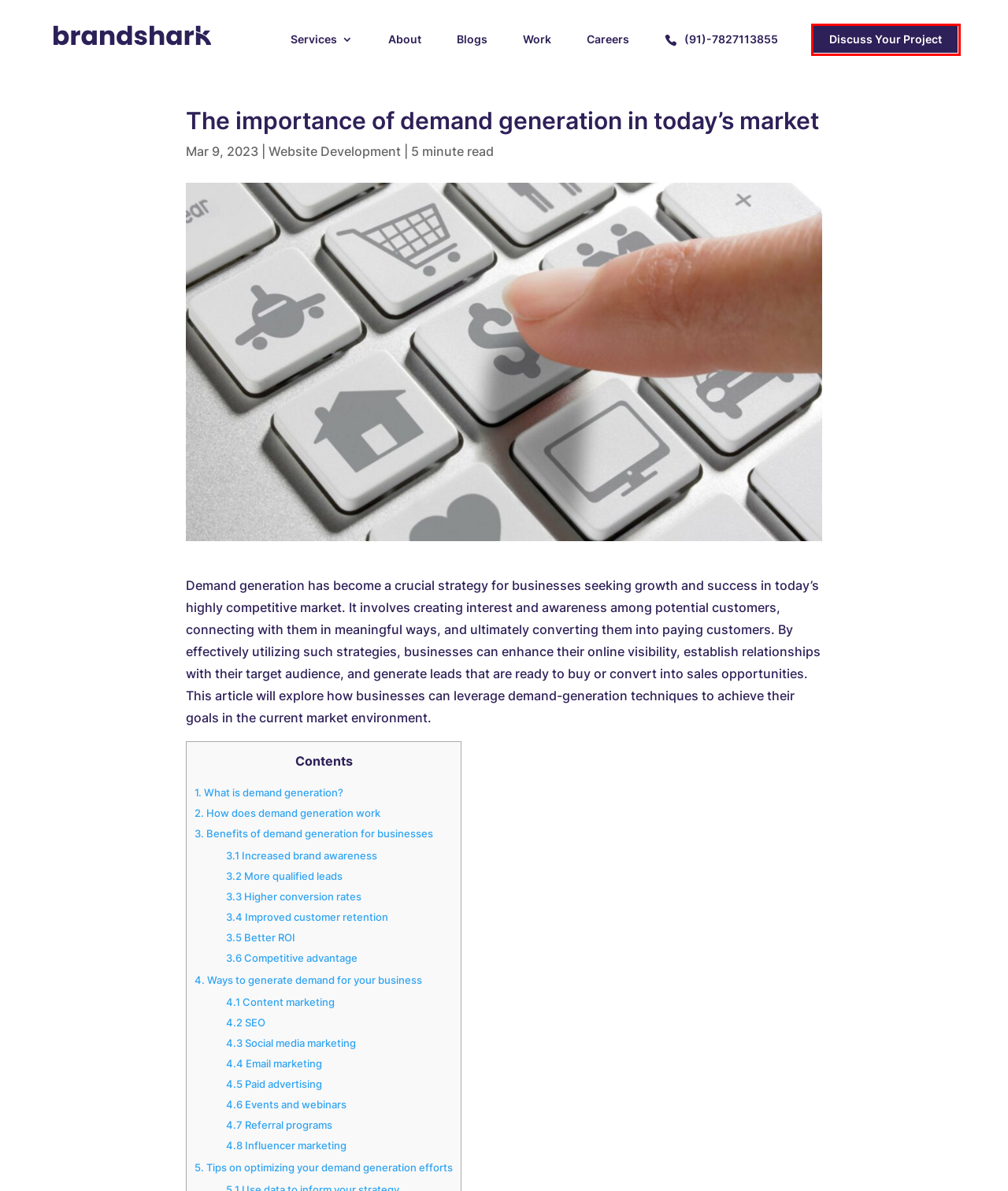You are given a screenshot of a webpage within which there is a red rectangle bounding box. Please choose the best webpage description that matches the new webpage after clicking the selected element in the bounding box. Here are the options:
A. Design and Marketing Insights by Brandshark Team
B. Career with Brandshark | Web Design & Marketing Jobs
C. Website Development | Digital Marketing | UI Design Company
D. Services - Brandshark
E. Team of Marketers and Brand Strategists : About Brandshark
F. 10 Email Marketing Platforms For Your Business Campaign
G. Website design development and digtial marketing case studies
H. Contact us - Design and Marketing Agency

H